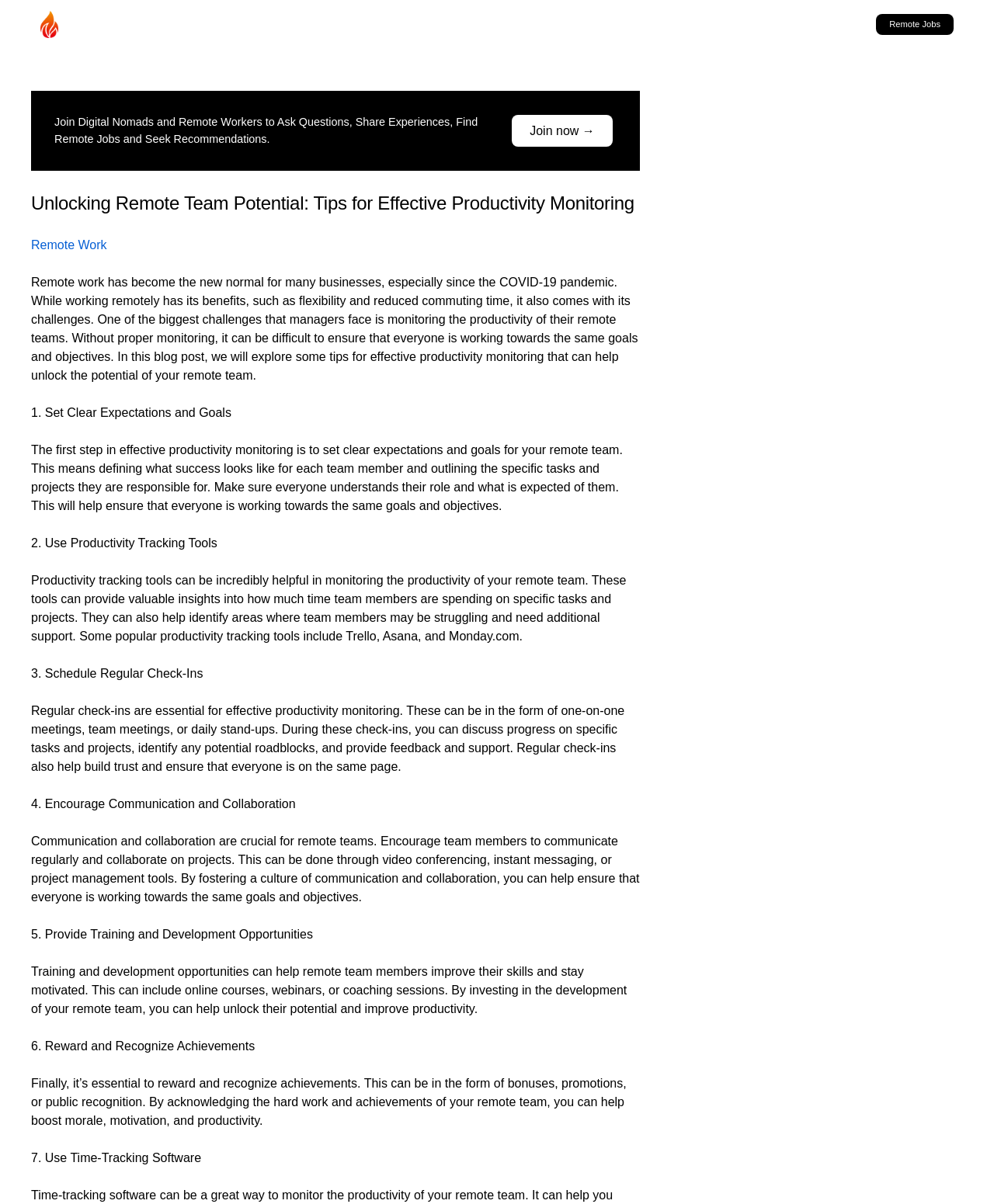Bounding box coordinates should be in the format (top-left x, top-left y, bottom-right x, bottom-right y) and all values should be floating point numbers between 0 and 1. Determine the bounding box coordinate for the UI element described as: Join now →

[0.515, 0.096, 0.616, 0.122]